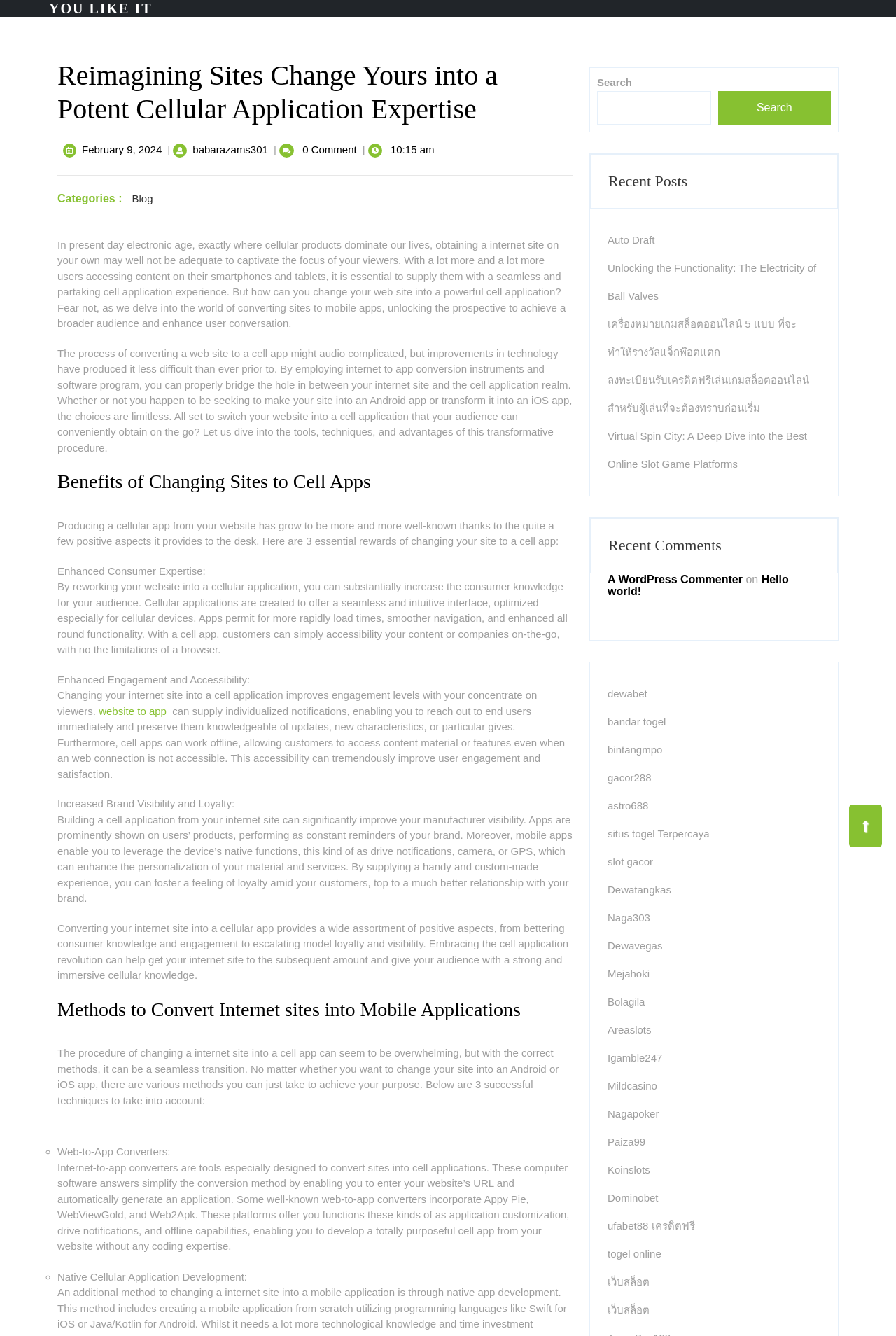Please specify the bounding box coordinates of the element that should be clicked to execute the given instruction: 'Search for something'. Ensure the coordinates are four float numbers between 0 and 1, expressed as [left, top, right, bottom].

[0.659, 0.051, 0.935, 0.099]